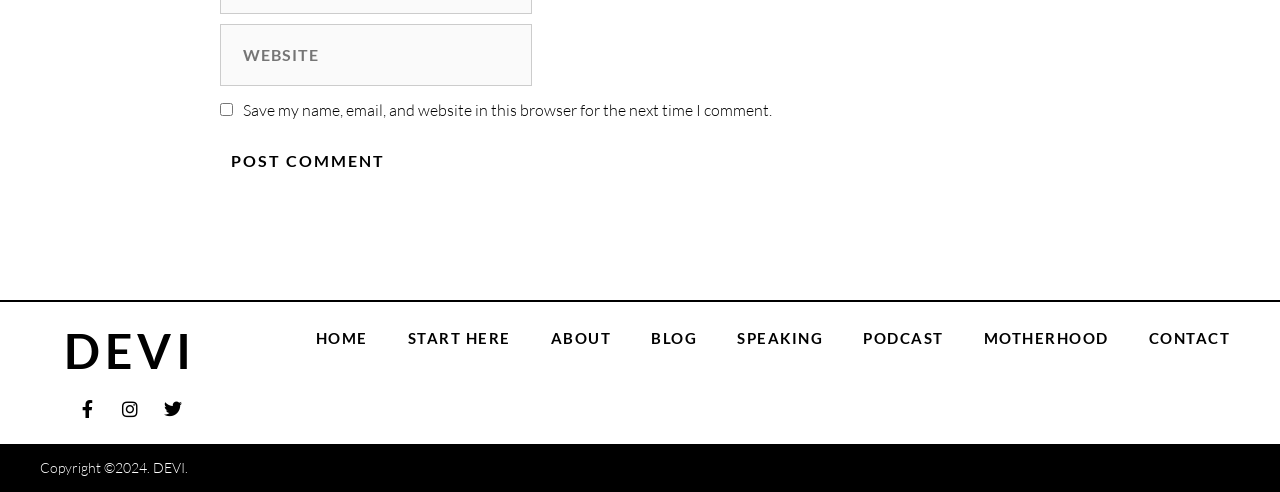Using the information shown in the image, answer the question with as much detail as possible: How many links are in the top navigation bar?

The top navigation bar has links to 'HOME', 'START HERE', 'ABOUT', 'BLOG', 'SPEAKING', 'PODCAST', and 'MOTHERHOOD', which totals 7 links.